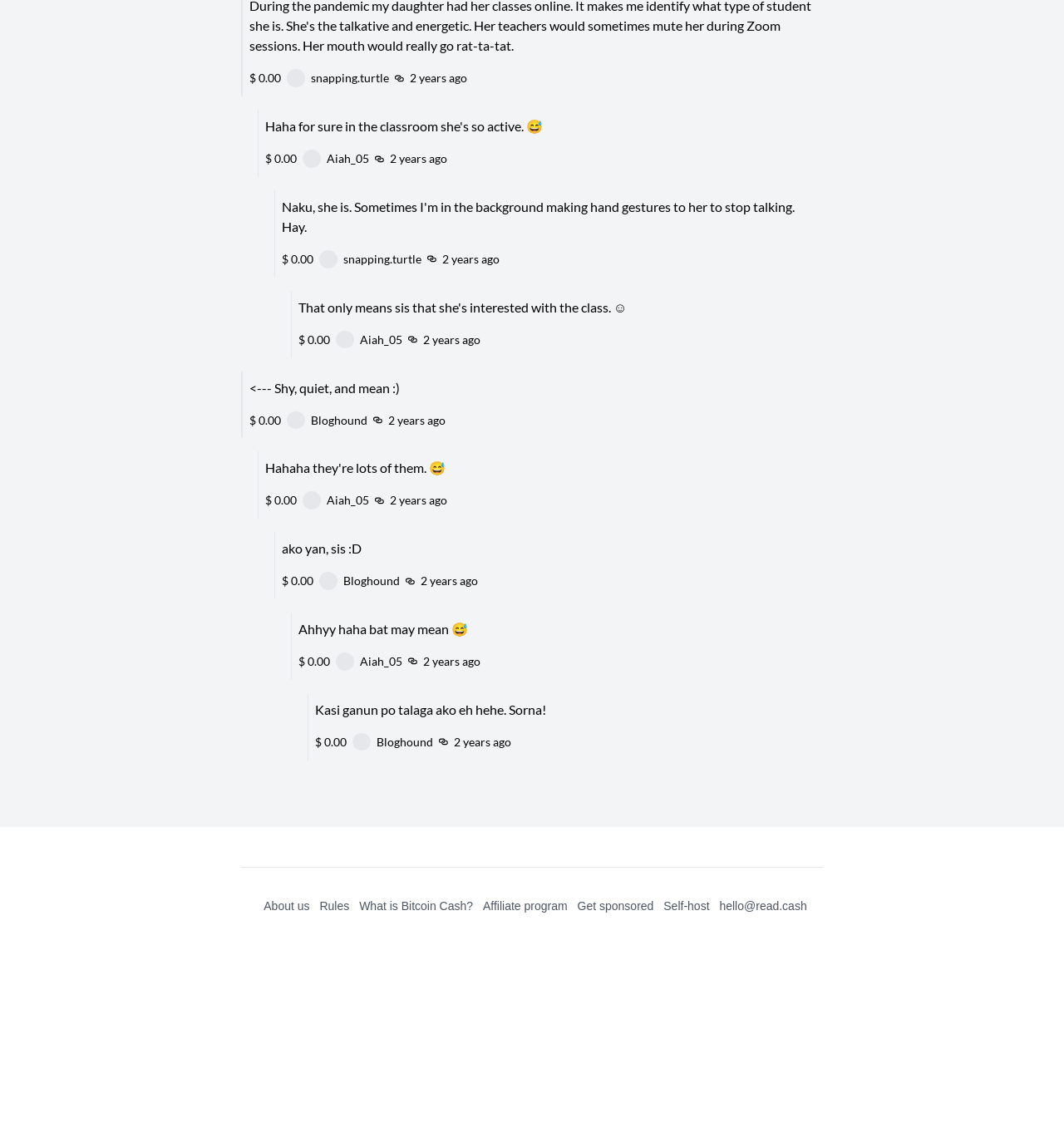What is the description of the user 'Shy, quiet, and mean :)'?
Respond to the question with a single word or phrase according to the image.

Shy, quiet, and mean